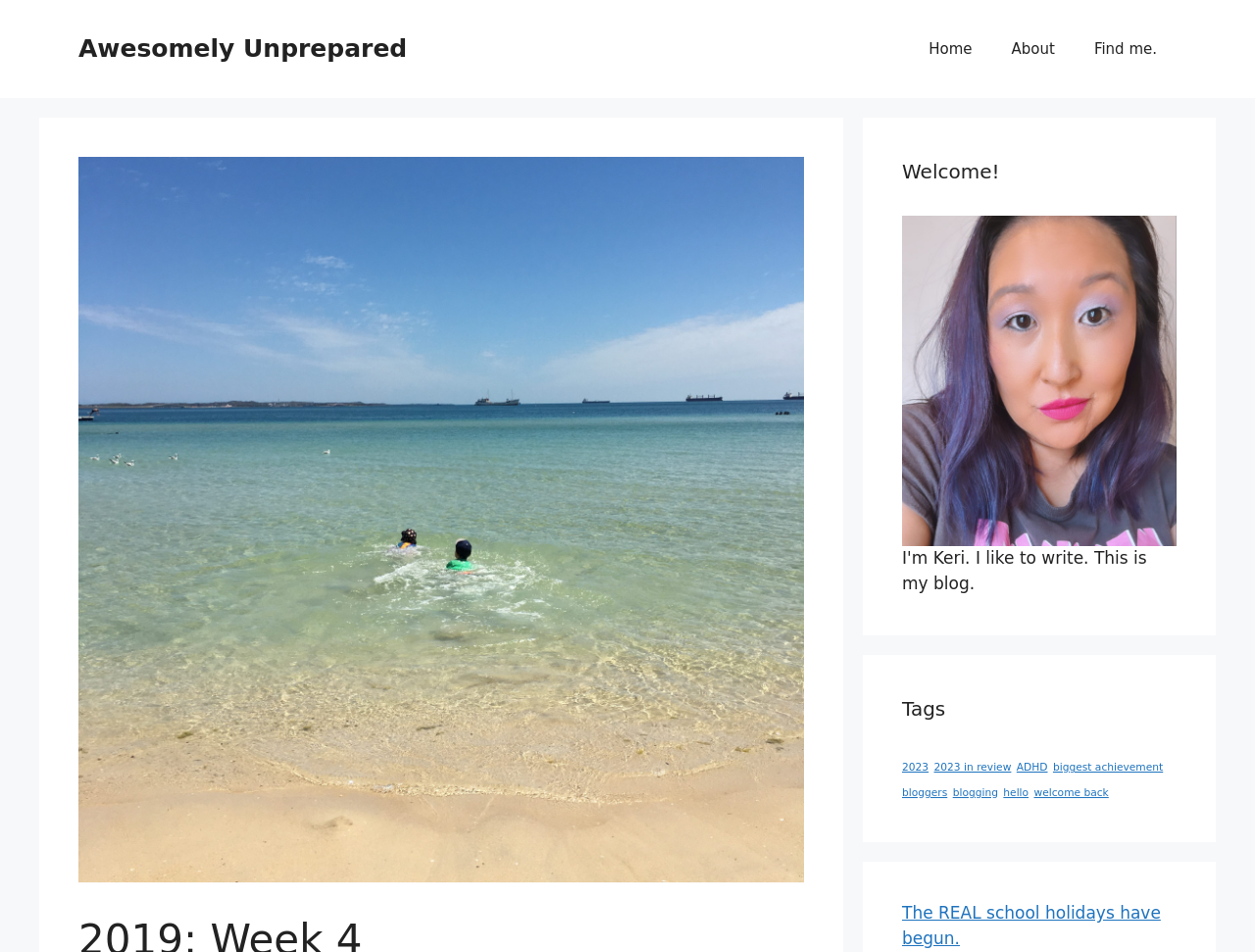Please identify the bounding box coordinates of the element's region that should be clicked to execute the following instruction: "read about the author". The bounding box coordinates must be four float numbers between 0 and 1, i.e., [left, top, right, bottom].

[0.79, 0.021, 0.856, 0.082]